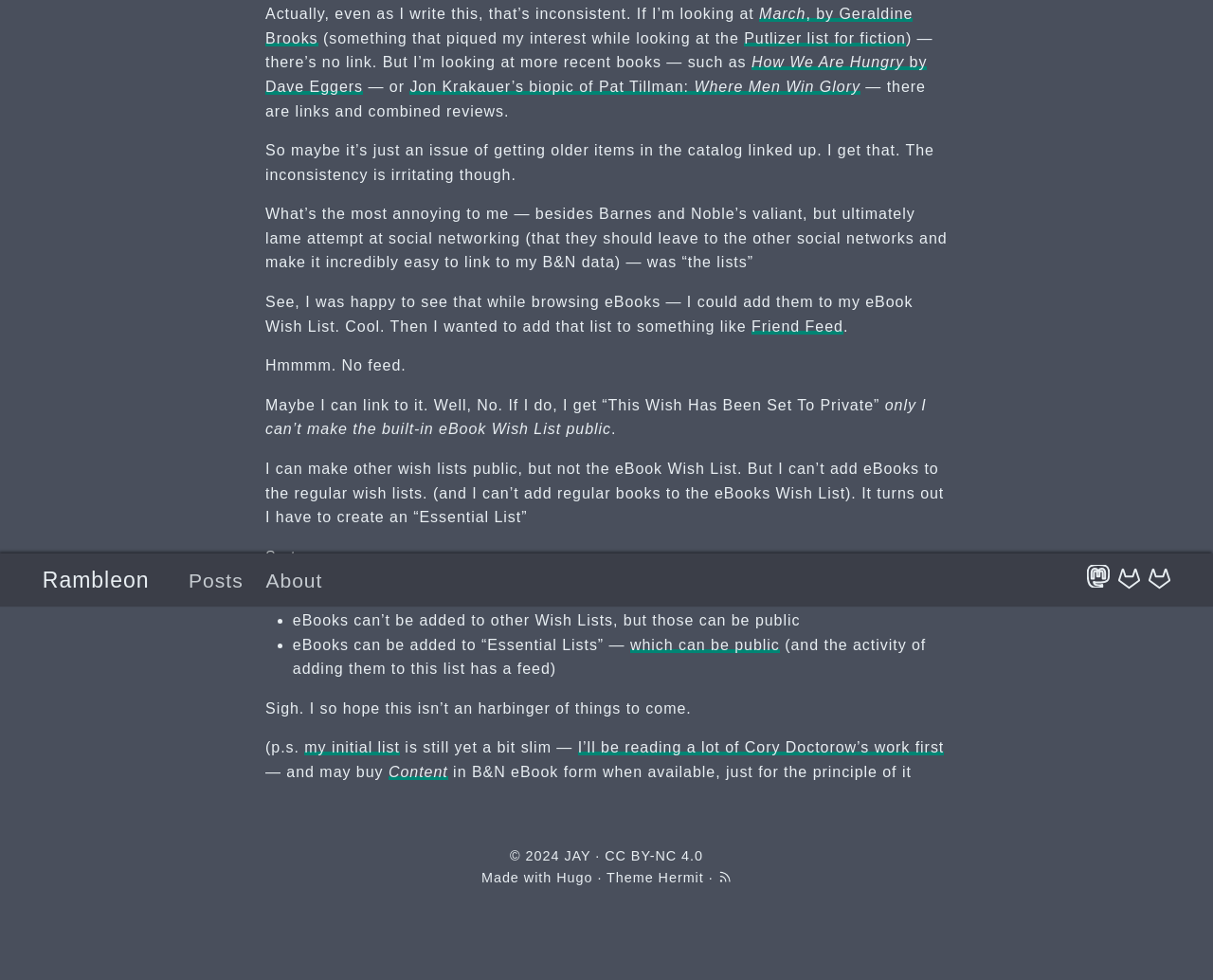Using the provided description: "my initial list", find the bounding box coordinates of the corresponding UI element. The output should be four float numbers between 0 and 1, in the format [left, top, right, bottom].

[0.251, 0.755, 0.33, 0.771]